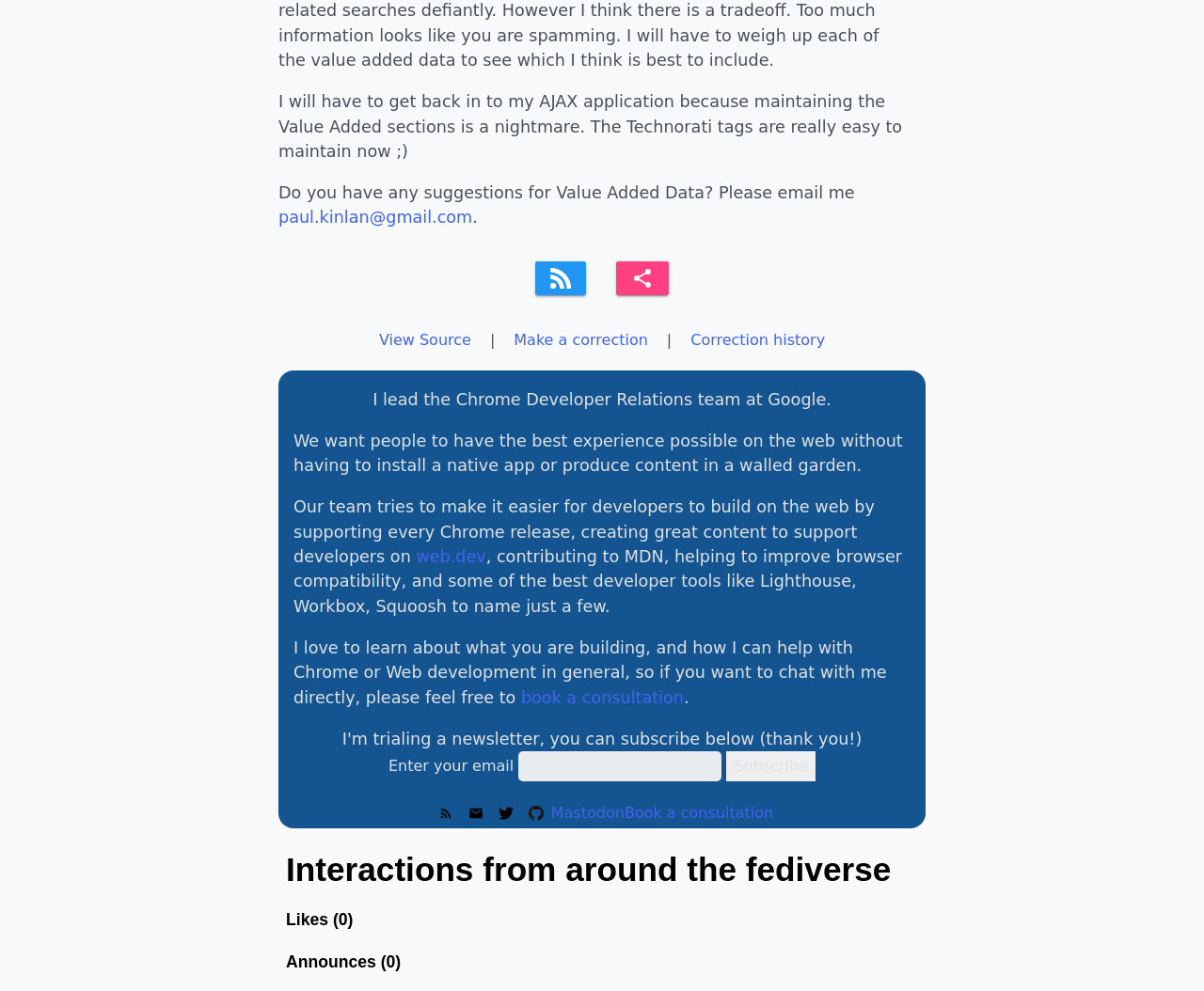Determine the bounding box coordinates for the UI element described. Format the coordinates as (top-left x, top-left y, bottom-right x, bottom-right y) and ensure all values are between 0 and 1. Element description: web.dev

[0.342, 0.548, 0.407, 0.575]